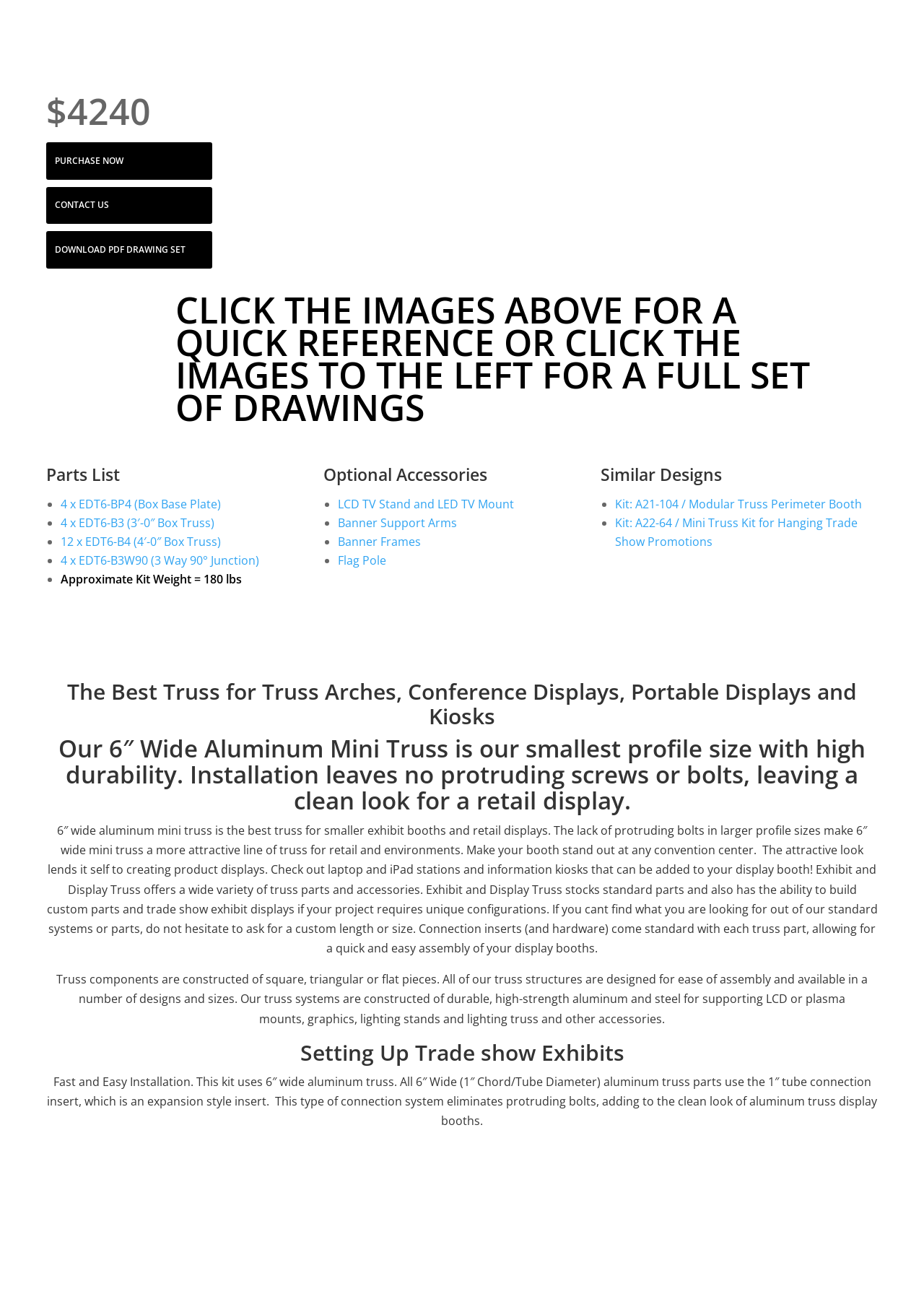Please give a one-word or short phrase response to the following question: 
What is the purpose of the truss components?

Supporting LCD or plasma mounts, graphics, and lighting stands